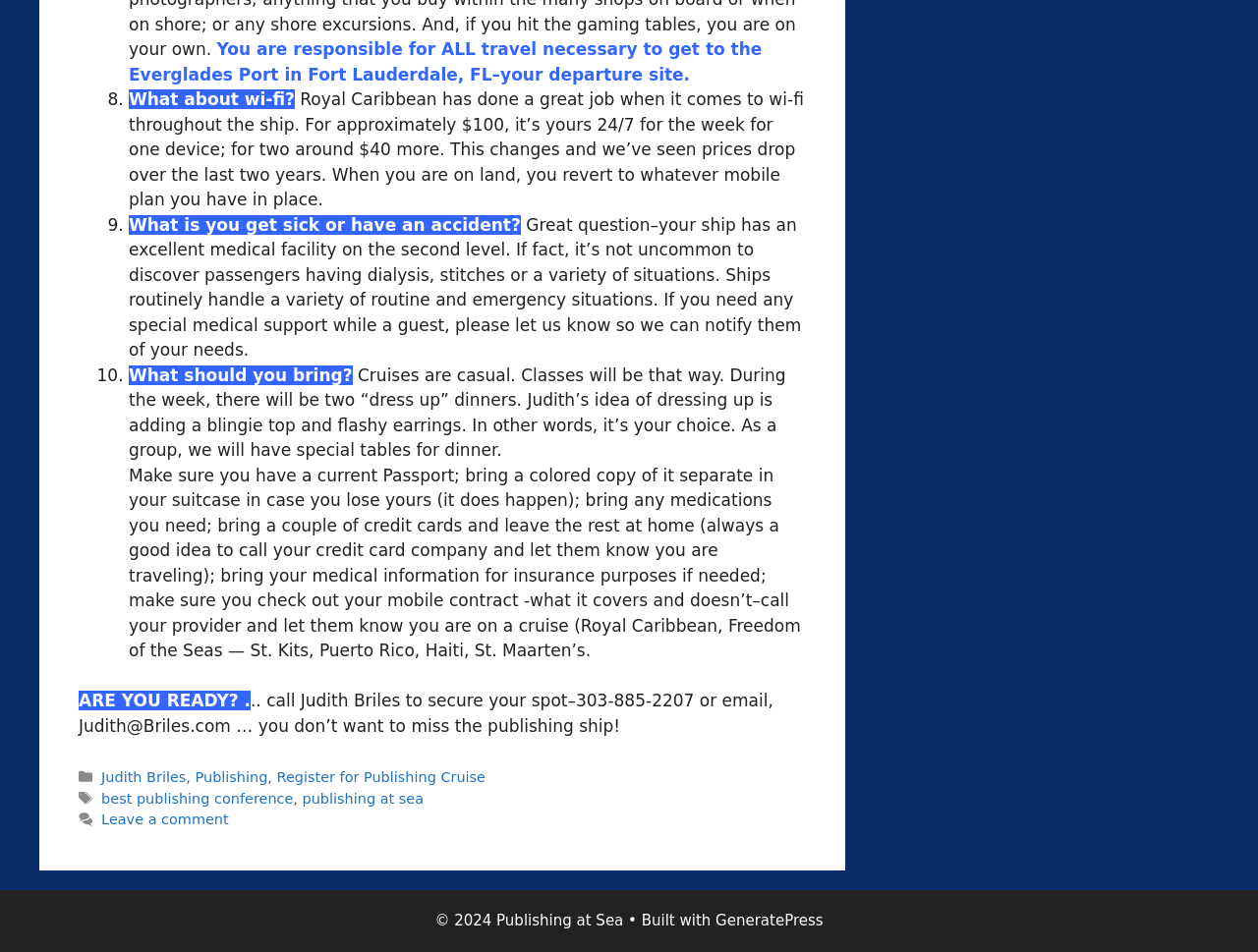What is the contact information provided to secure a spot on the cruise?
Refer to the image and give a detailed answer to the query.

The webpage provides the contact information '303-885-2207 or email Judith@Briles.com' to secure a spot on the cruise, indicating that interested individuals can call or email Judith Briles to register.